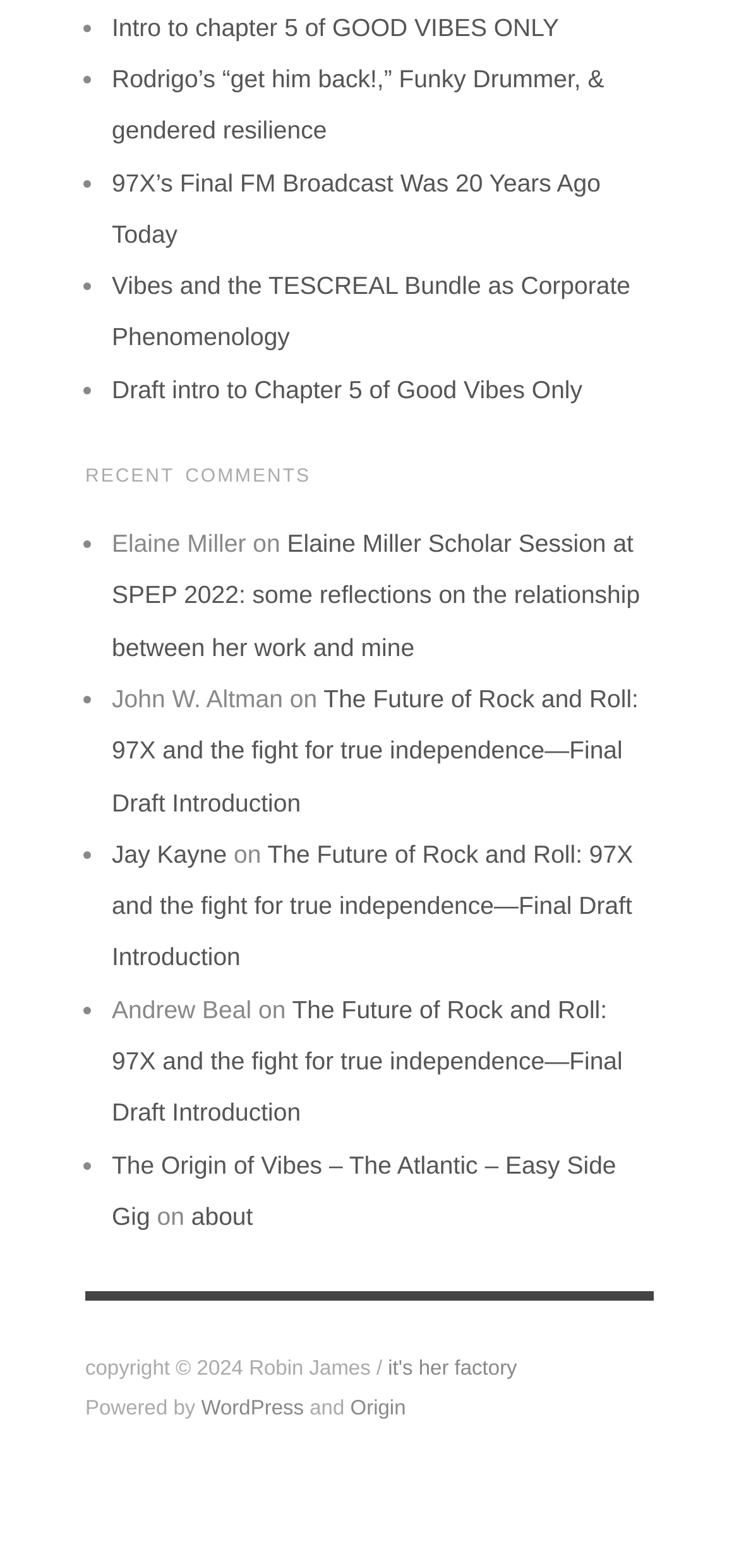Determine the bounding box coordinates of the area to click in order to meet this instruction: "View Elaine Miller's comment".

[0.151, 0.337, 0.866, 0.422]